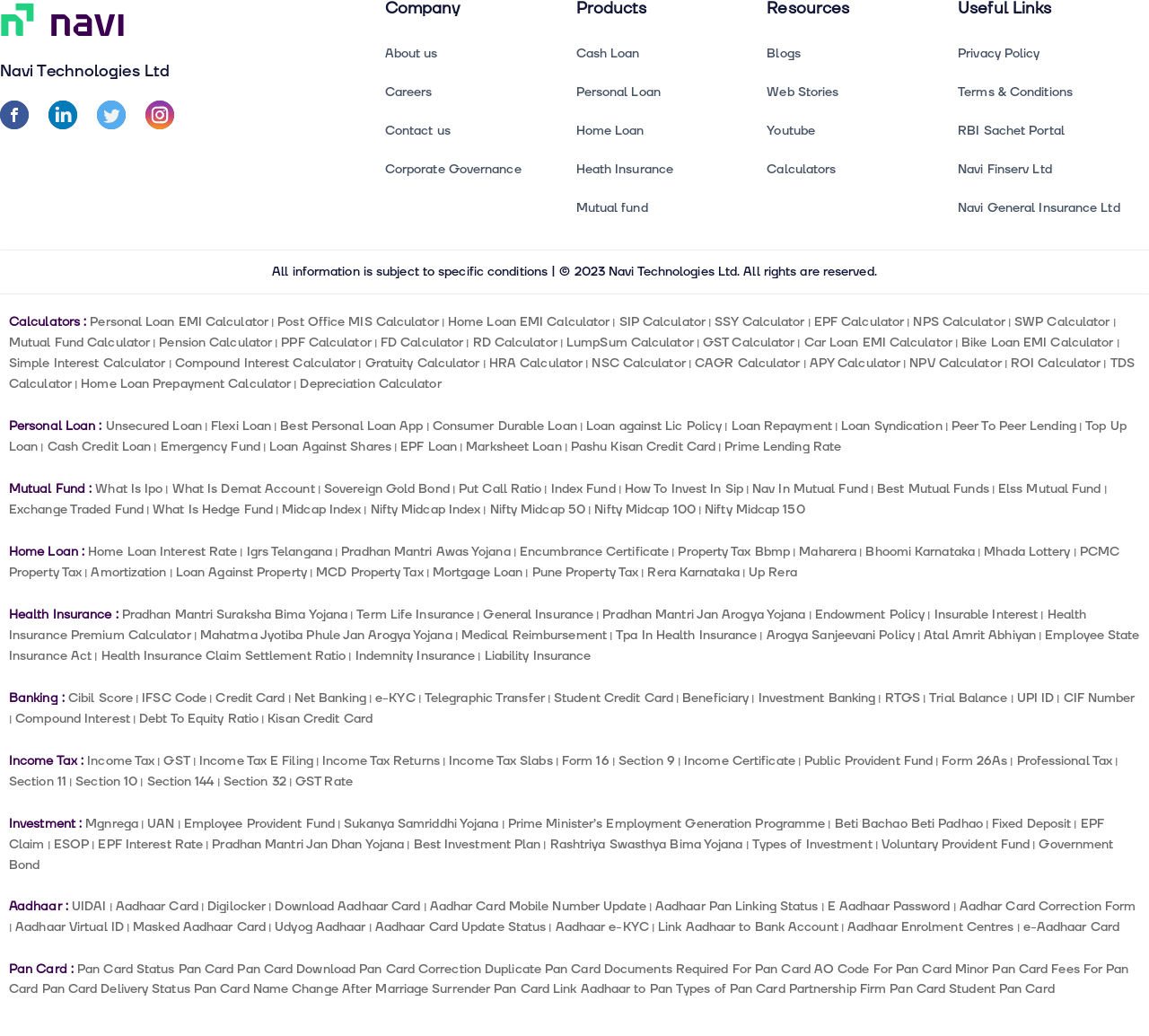What is the purpose of the 'Mutual Fund' section?
Look at the image and respond with a single word or a short phrase.

To provide information on mutual funds